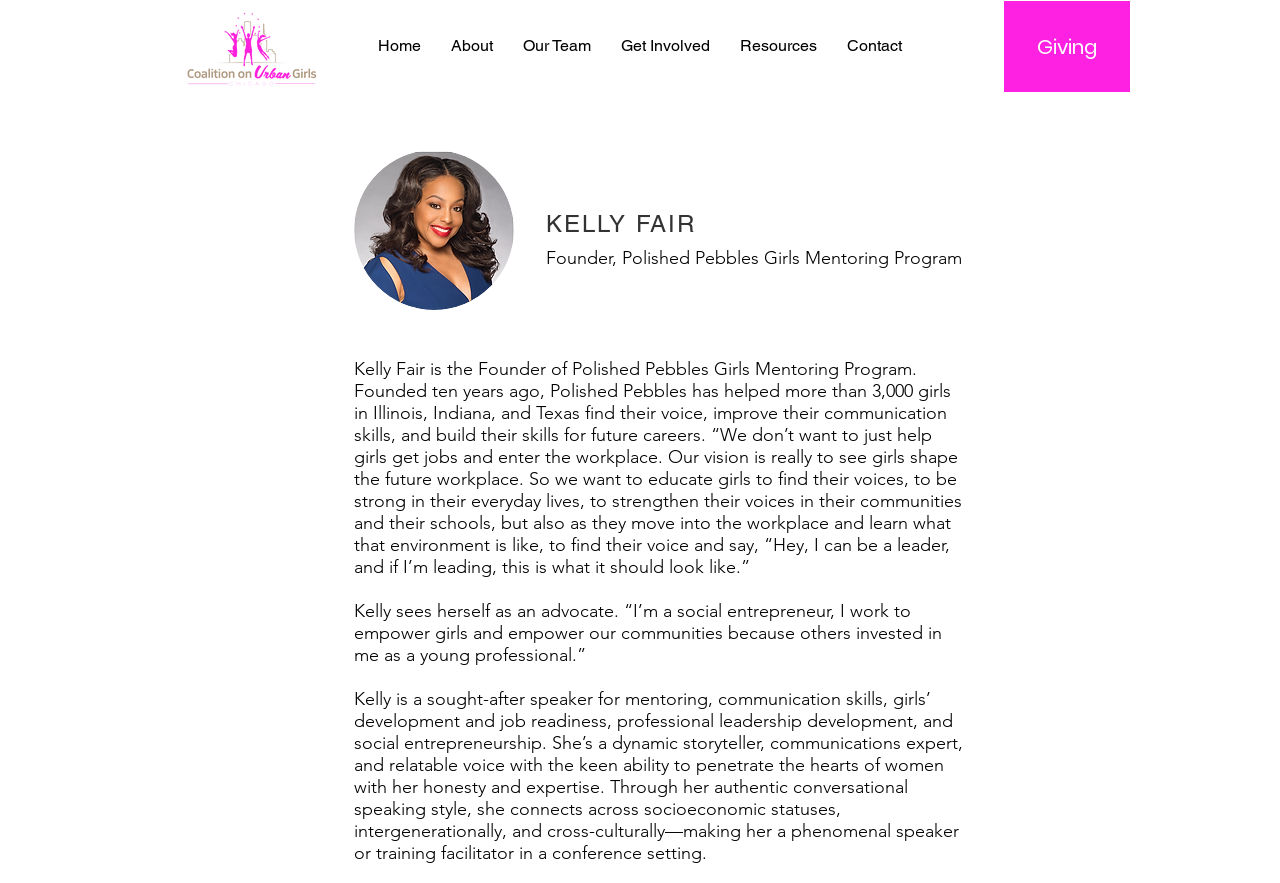Provide an in-depth caption for the elements present on the webpage.

The webpage is about the Coalition on Urban Girls, an alliance advocating for gender equity and improving the health, safety, and wellness of all individuals. At the top left corner, there is a logo of the organization, accompanied by a navigation menu with links to different sections of the website, including Home, About, Our Team, Get Involved, Resources, and Contact.

On the top right side, there is a link to "Giving". Below the navigation menu, there is a section dedicated to Kelly Fair, the Founder of Polished Pebbles Girls Mentoring Program. Her headshot is displayed, along with a heading with her name. A brief description of her role and the program she founded is provided, followed by a longer quote from Kelly Fair about her vision for empowering girls and communities.

Below the quote, there are two more paragraphs of text describing Kelly Fair's work as a social entrepreneur, speaker, and expert in mentoring, communication skills, and leadership development. Her speaking style and ability to connect with diverse audiences are highlighted. Overall, the webpage appears to be a bio page for Kelly Fair, showcasing her work and accomplishments in the context of the Coalition on Urban Girls.